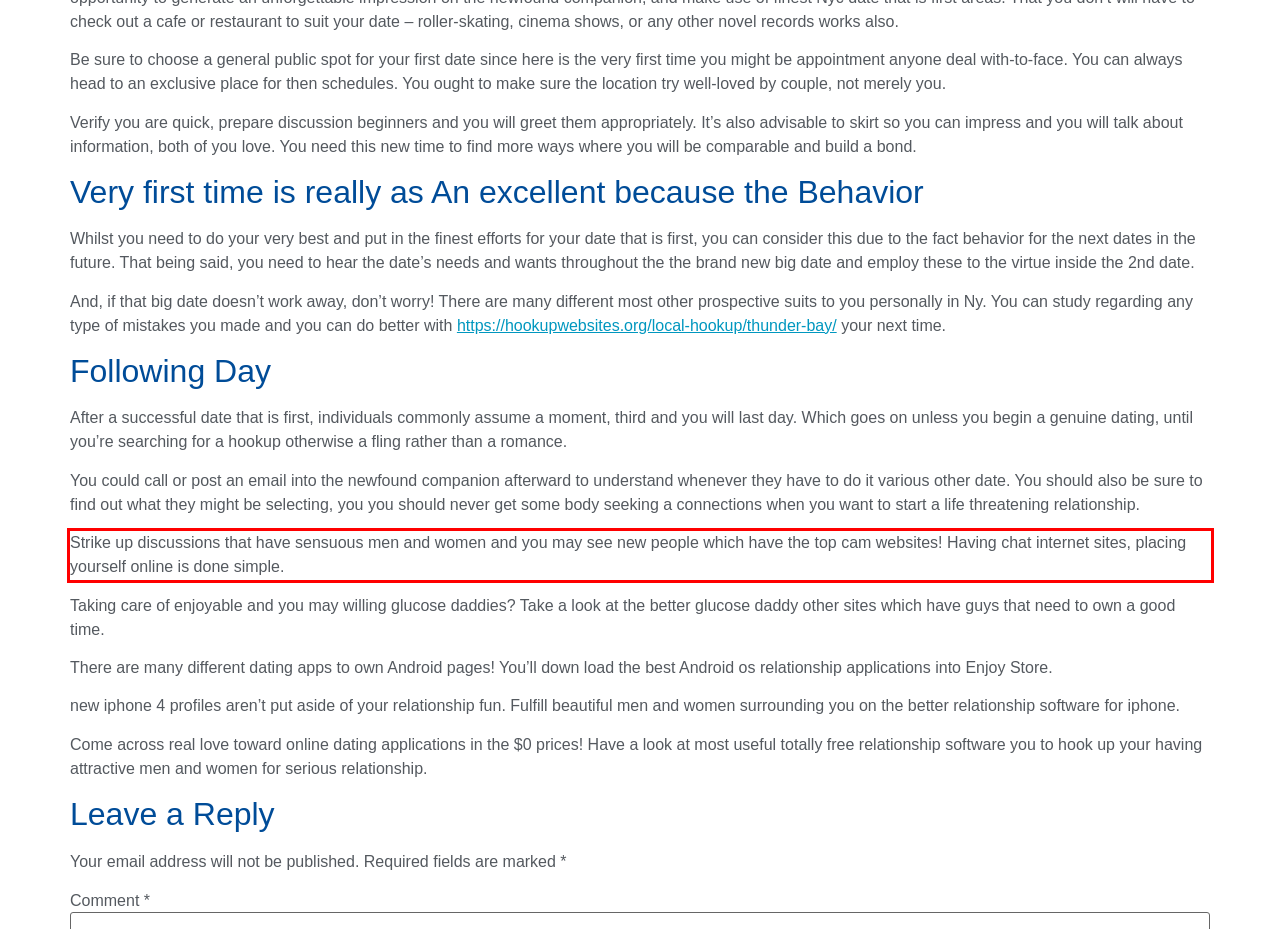There is a screenshot of a webpage with a red bounding box around a UI element. Please use OCR to extract the text within the red bounding box.

Strike up discussions that have sensuous men and women and you may see new people which have the top cam websites! Having chat internet sites, placing yourself online is done simple.